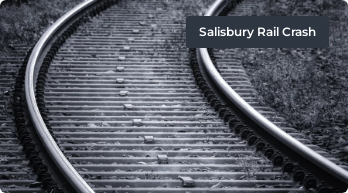Please answer the following question using a single word or phrase: 
What is overlaid on the image?

A bold caption